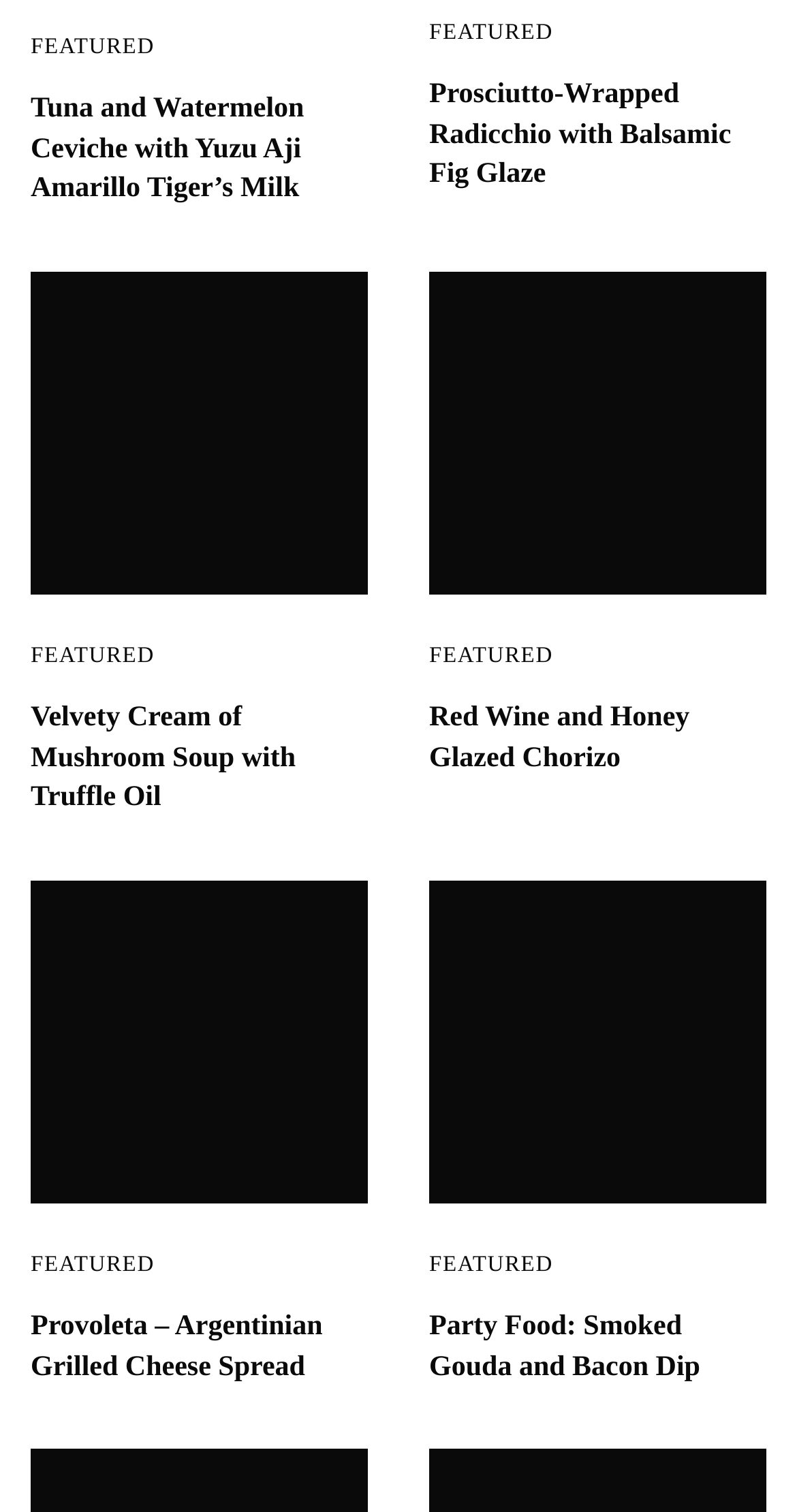Locate the UI element described as follows: "alt="Smoked Gouda and Bacon Dip"". Return the bounding box coordinates as four float numbers between 0 and 1 in the order [left, top, right, bottom].

[0.538, 0.582, 0.962, 0.796]